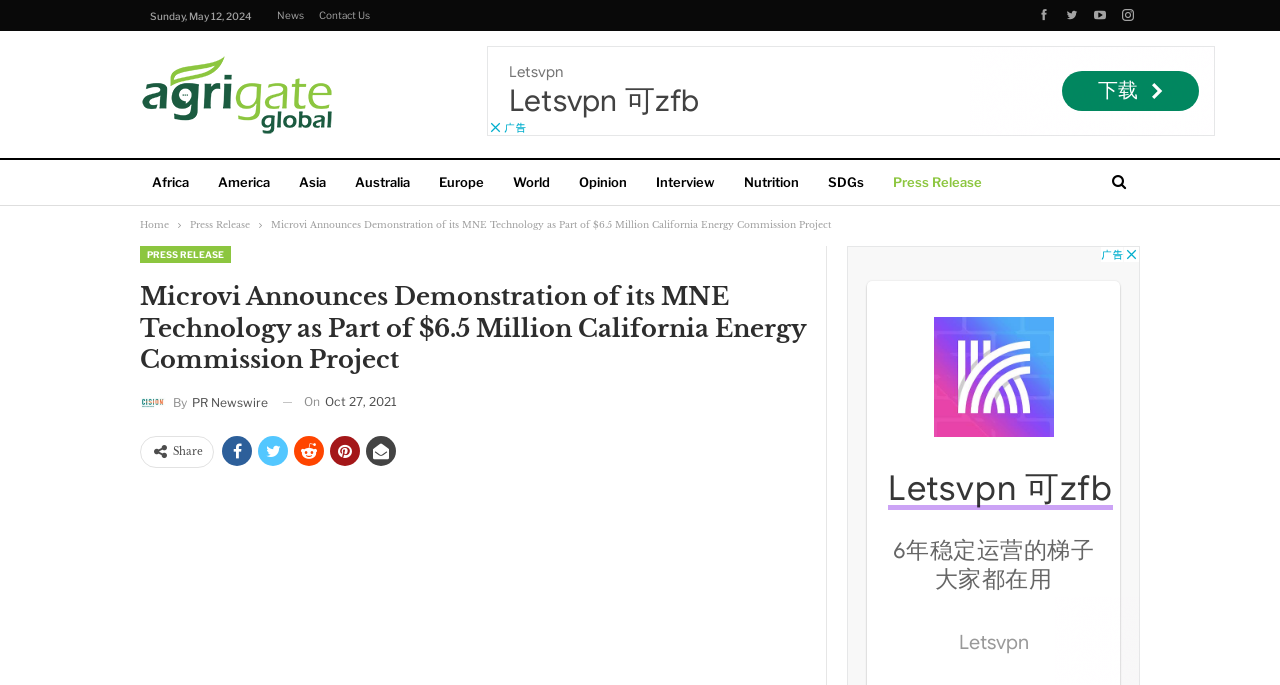Please find and generate the text of the main heading on the webpage.

Microvi Announces Demonstration of its MNE Technology as Part of $6.5 Million California Energy Commission Project